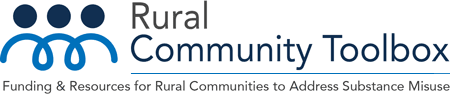Based on the image, give a detailed response to the question: Who is the target audience for the Rural Community Toolbox?

The Rural Community Toolbox is a resource designed for community leaders and practitioners who are seeking to implement effective strategies for substance misuse prevention and recovery in rural communities.